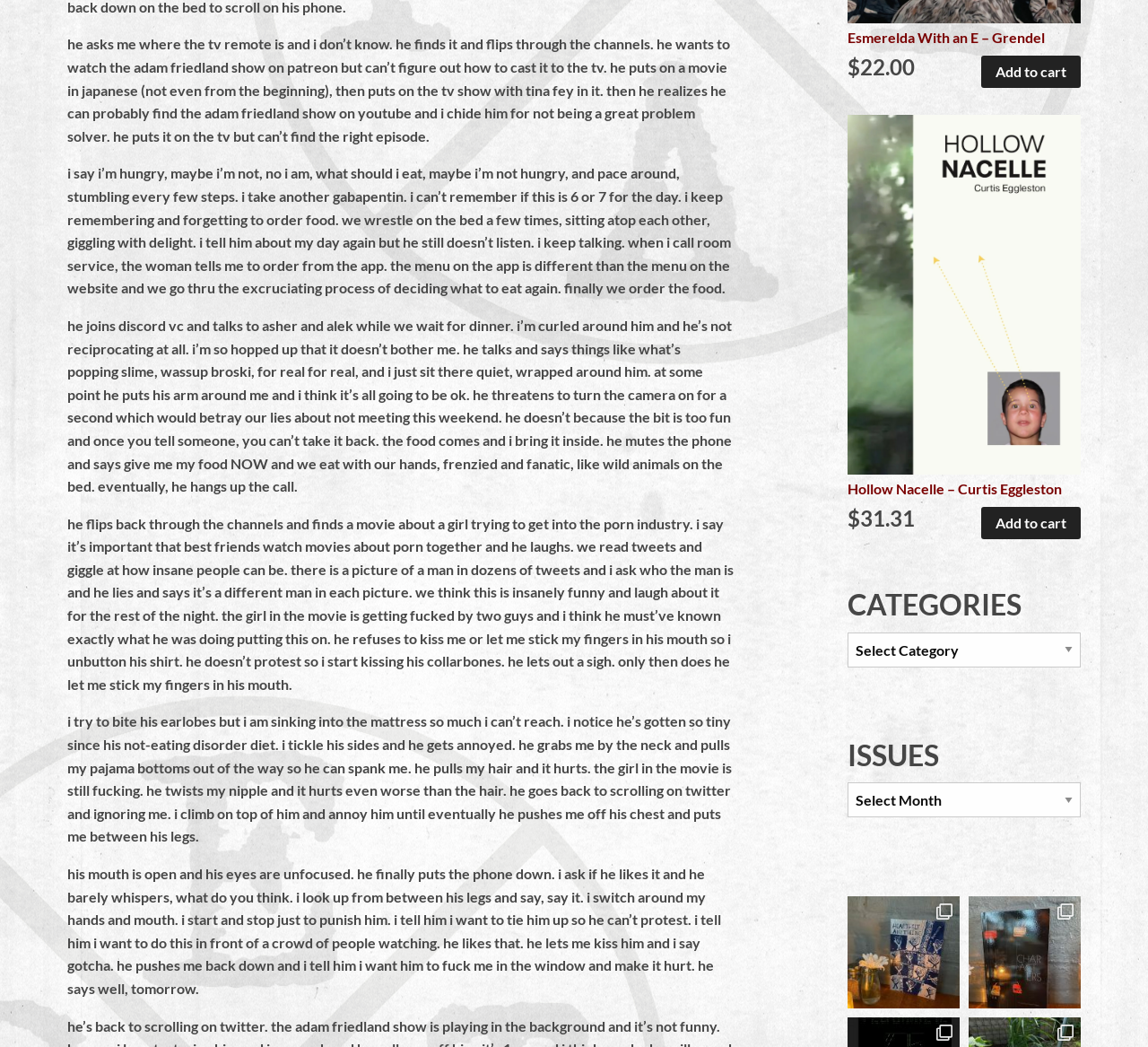Specify the bounding box coordinates (top-left x, top-left y, bottom-right x, bottom-right y) of the UI element in the screenshot that matches this description: Add to cart

[0.855, 0.484, 0.941, 0.515]